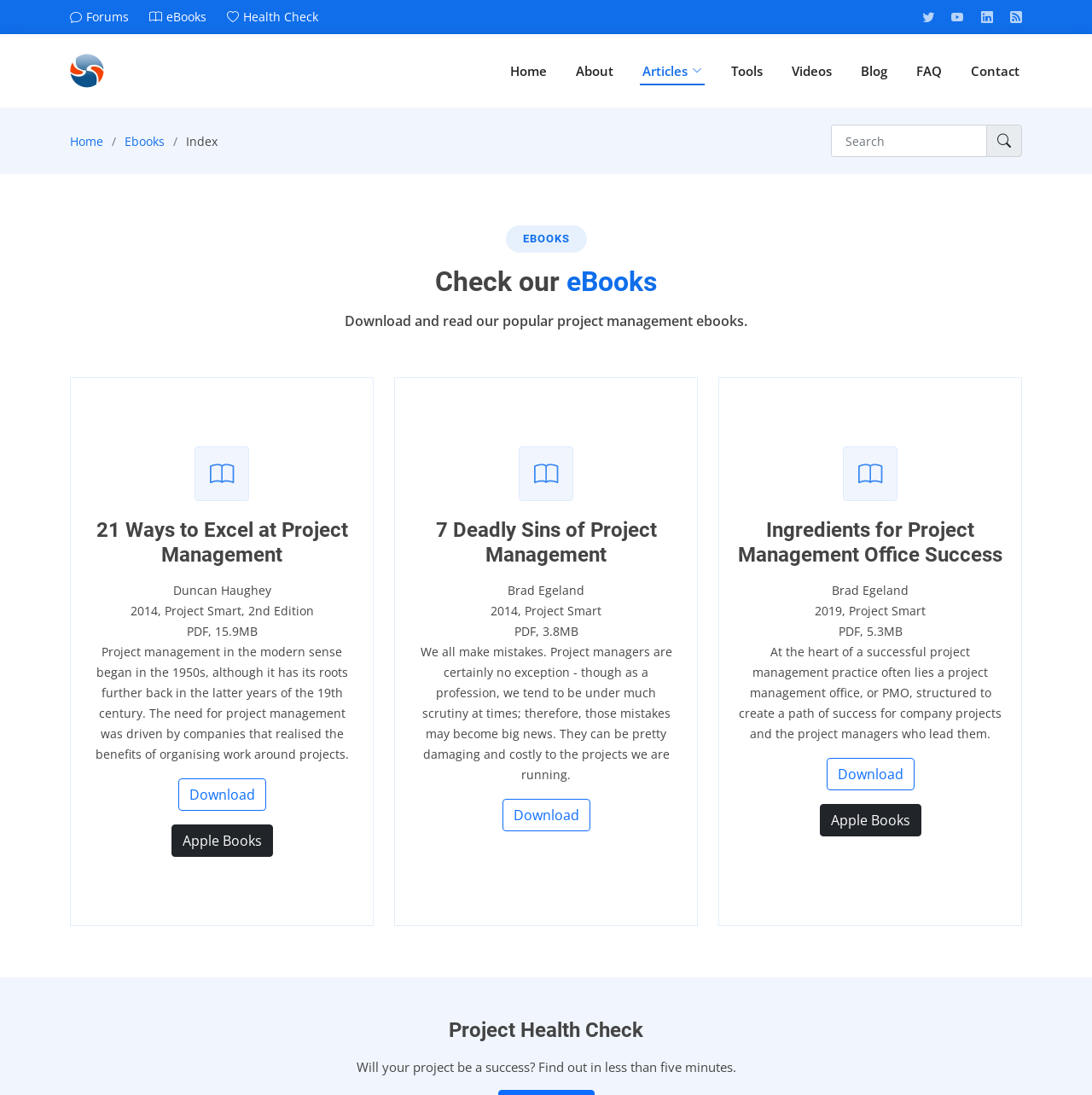Carefully examine the image and provide an in-depth answer to the question: What is the purpose of the 'Project Health Check'?

I read the text associated with the 'Project Health Check' heading, which says 'Will your project be a success? Find out in less than five minutes.' This suggests that the purpose of the 'Project Health Check' is to determine if a project will be successful.